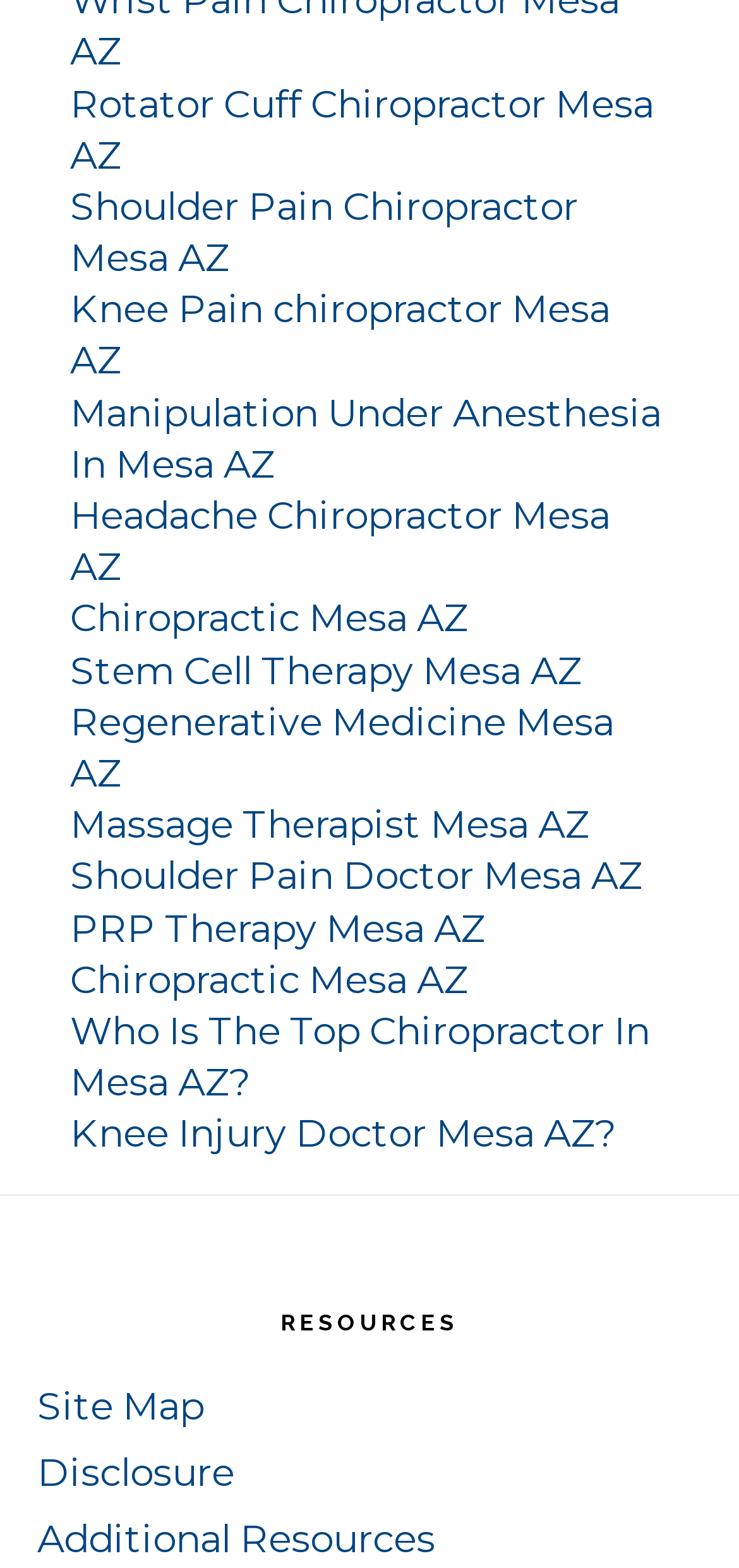Respond with a single word or phrase for the following question: 
What is the last link on the webpage?

Additional Resources